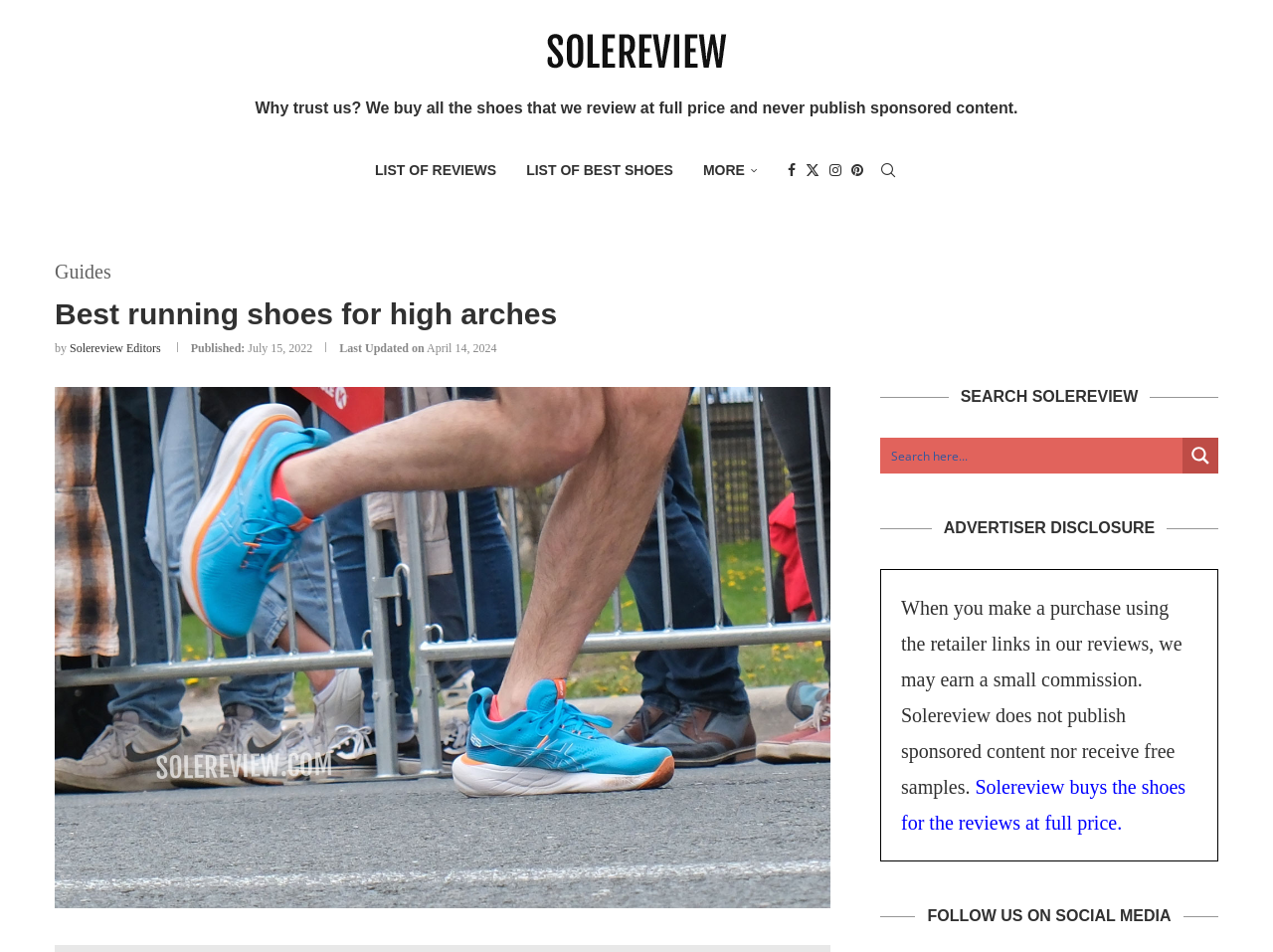Please provide a brief answer to the question using only one word or phrase: 
What is the purpose of the website?

Reviewing running shoes